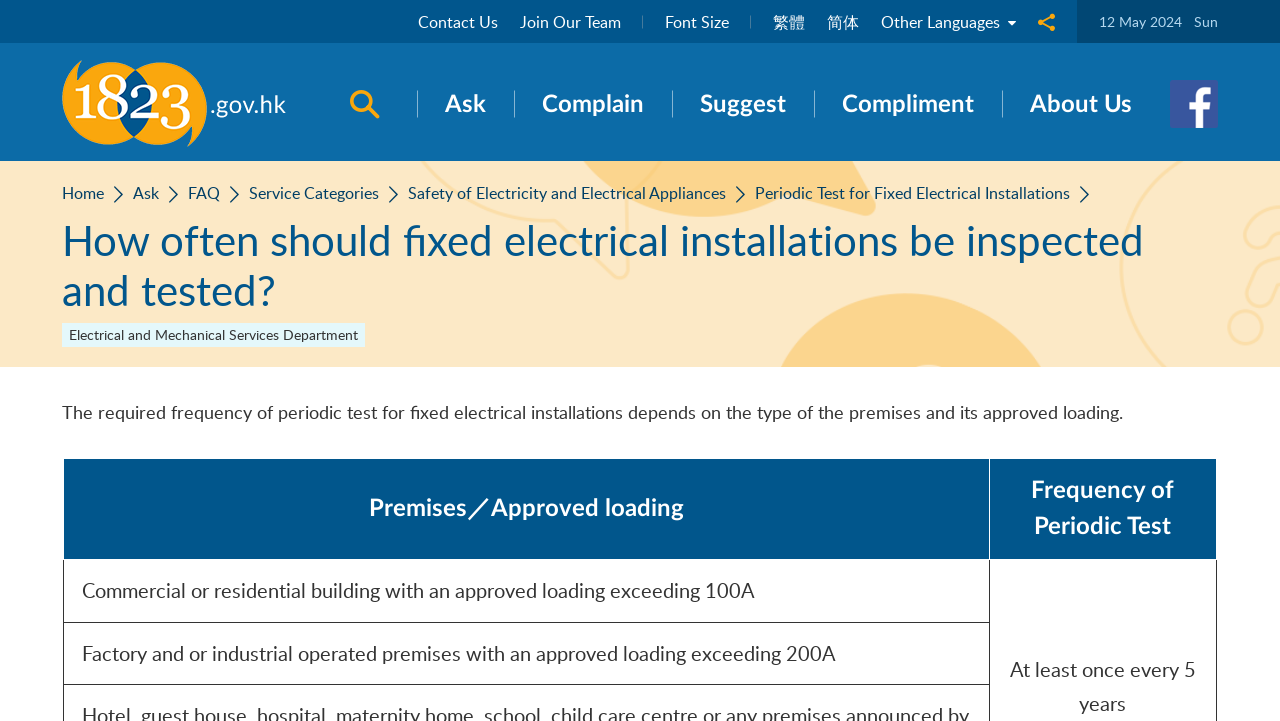Can you look at the image and give a comprehensive answer to the question:
What is the frequency of periodic test for commercial or residential buildings?

The webpage provides a table that shows the frequency of periodic test for fixed electrical installations depends on the type of premises and its approved loading. However, it does not provide a specific frequency for commercial or residential buildings.